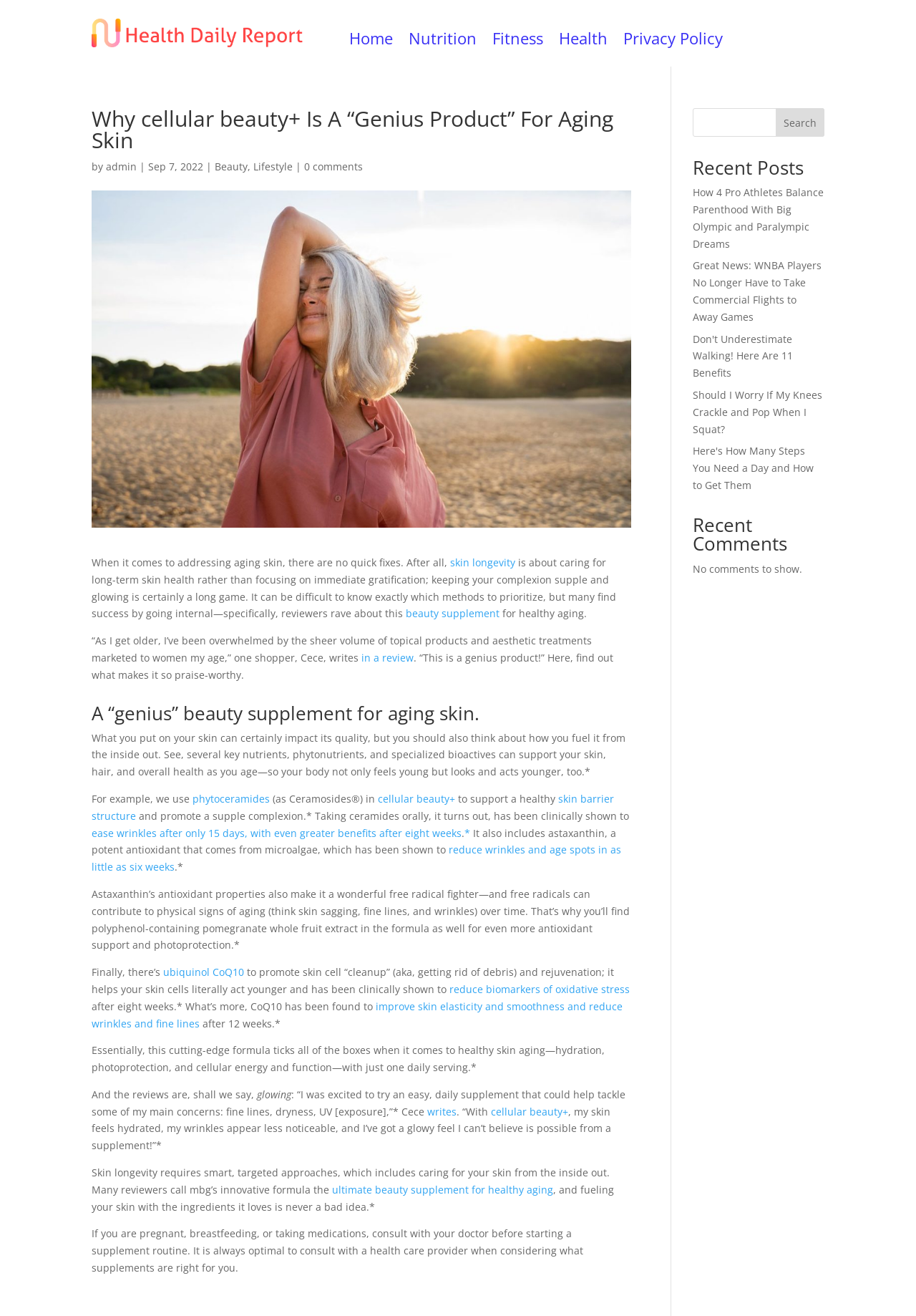Show the bounding box coordinates of the region that should be clicked to follow the instruction: "Click the 'Beauty' link."

[0.234, 0.121, 0.27, 0.132]